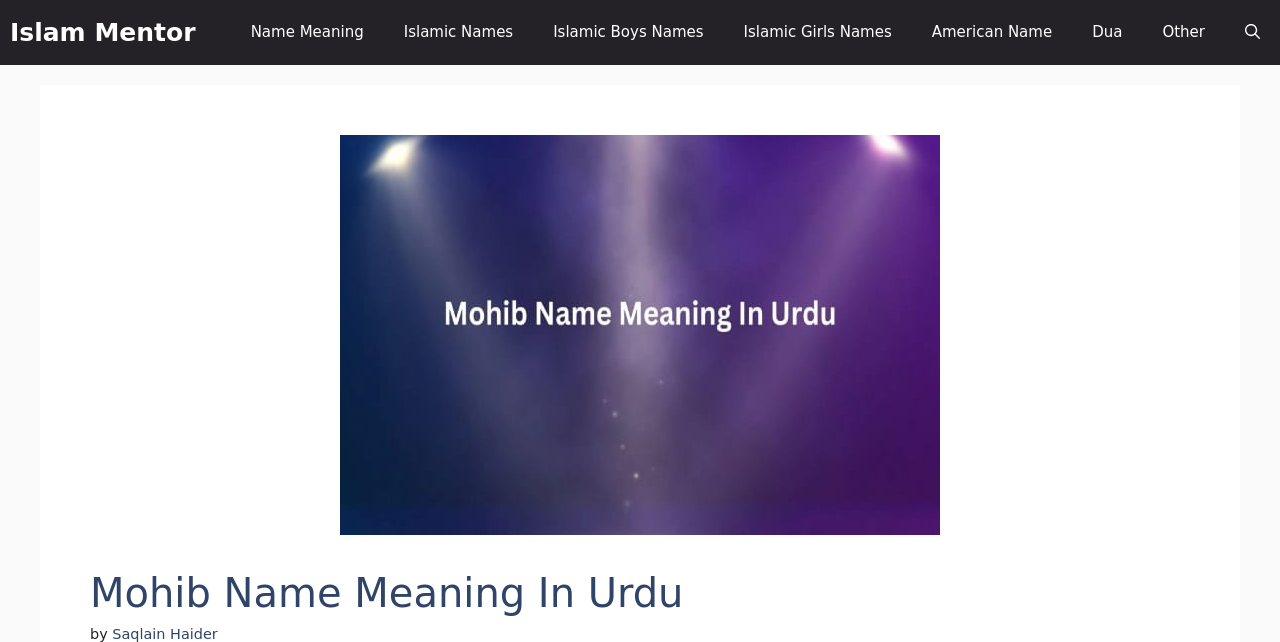Convey a detailed summary of the webpage, mentioning all key elements.

The webpage is about Mohib, an Islamic name, and its meaning in Urdu. At the top, there is a navigation bar with several links, including "Islam Mentor", "Name Meaning", "Islamic Names", "Islamic Boys Names", "Islamic Girls Names", "American Name", "Dua", and "Other". These links are positioned horizontally, with "Islam Mentor" on the left and "Other" on the right. 

Below the navigation bar, there is a prominent image that occupies most of the page, with a heading "Mohib Name Meaning In Urdu" placed at the bottom of the image, near the center. The image is likely a visual representation of the name Mohib or its meaning. 

On the top right corner of the page, there is a search button labeled "Open search".